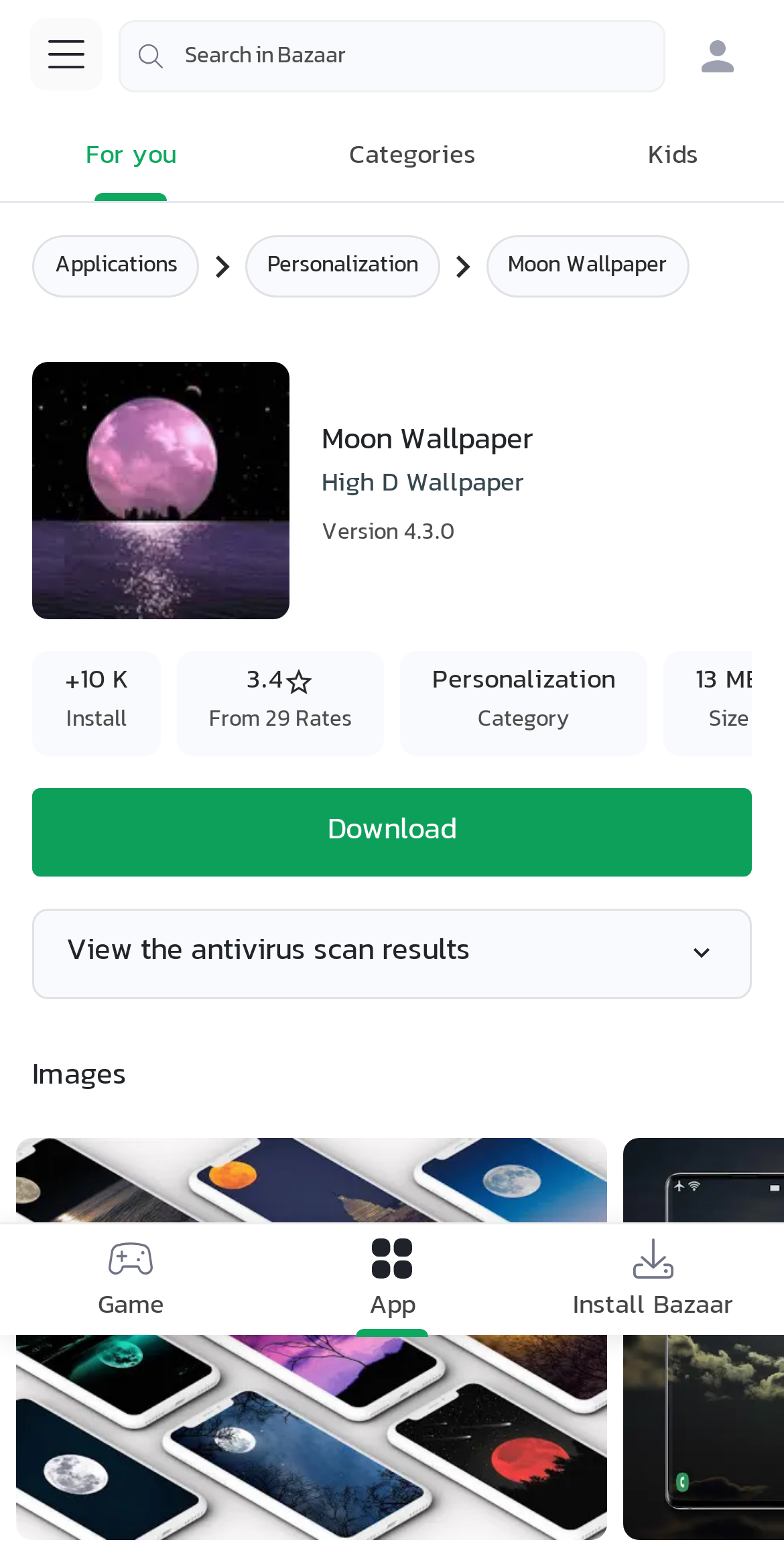Please answer the following question using a single word or phrase: 
What is the name of the wallpaper?

Moon Wallpaper